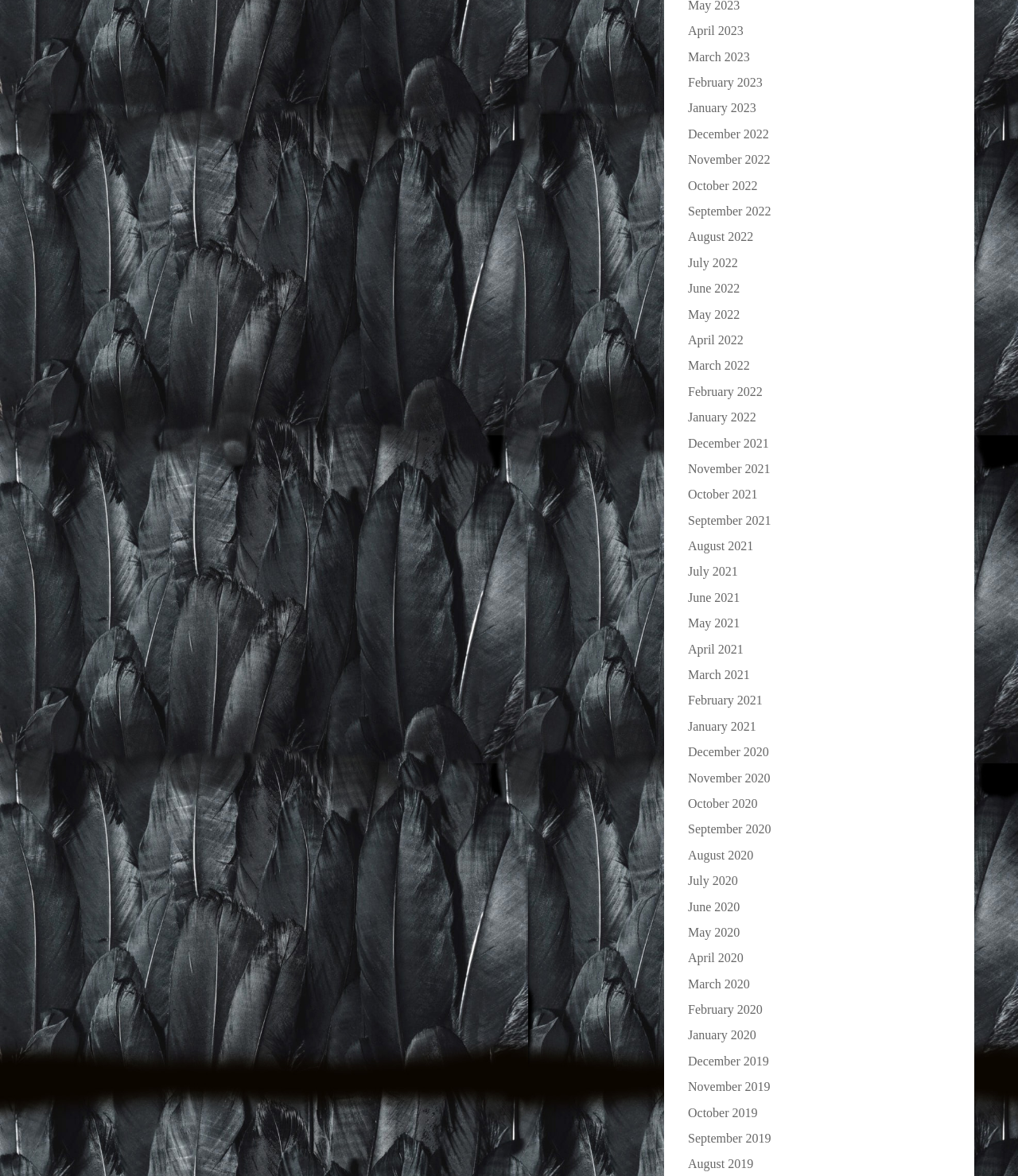Please respond to the question with a concise word or phrase:
What is the earliest month listed on the webpage?

August 2019